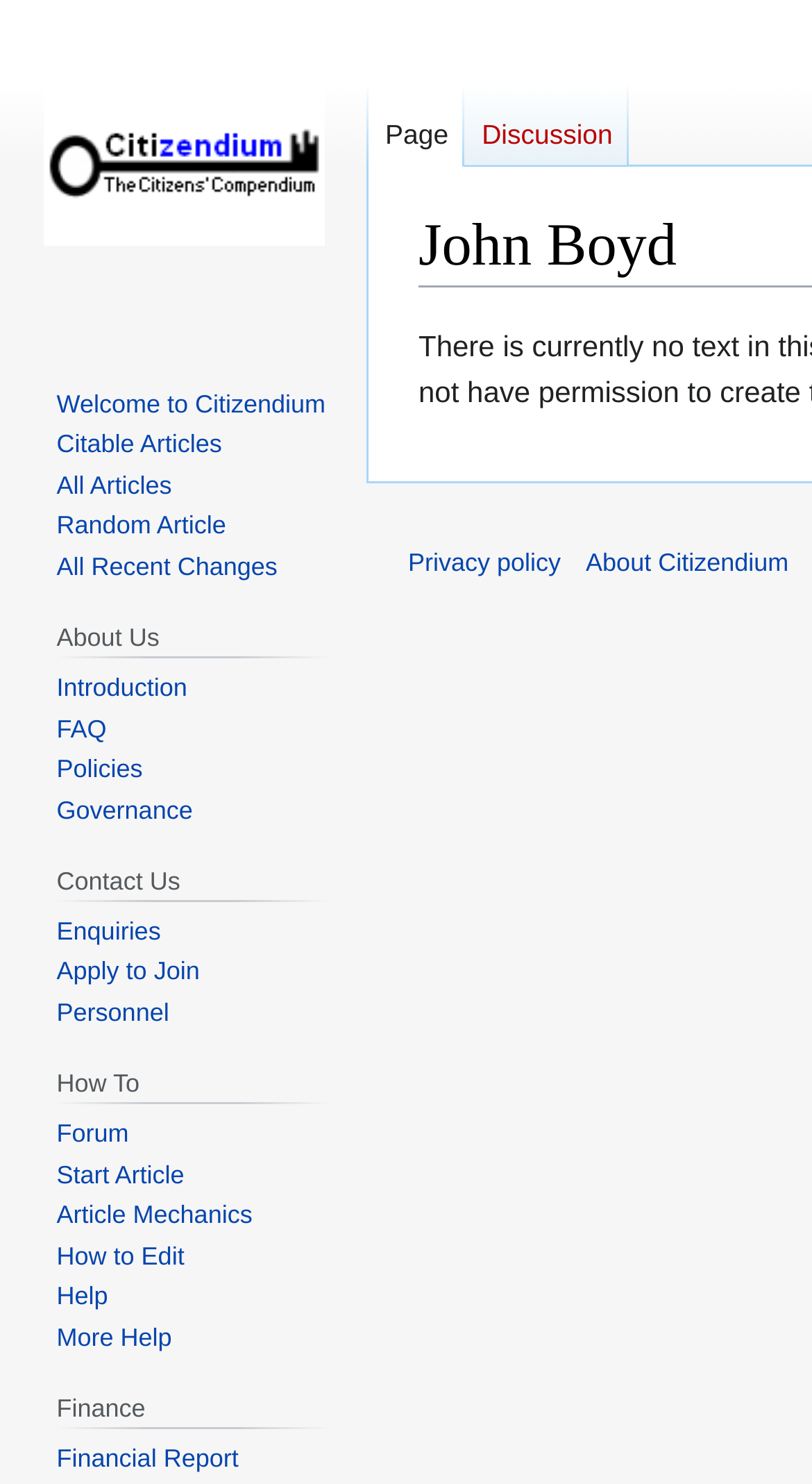Locate the bounding box coordinates of the element that should be clicked to execute the following instruction: "Read Welcome to Citizendium".

[0.07, 0.262, 0.401, 0.282]